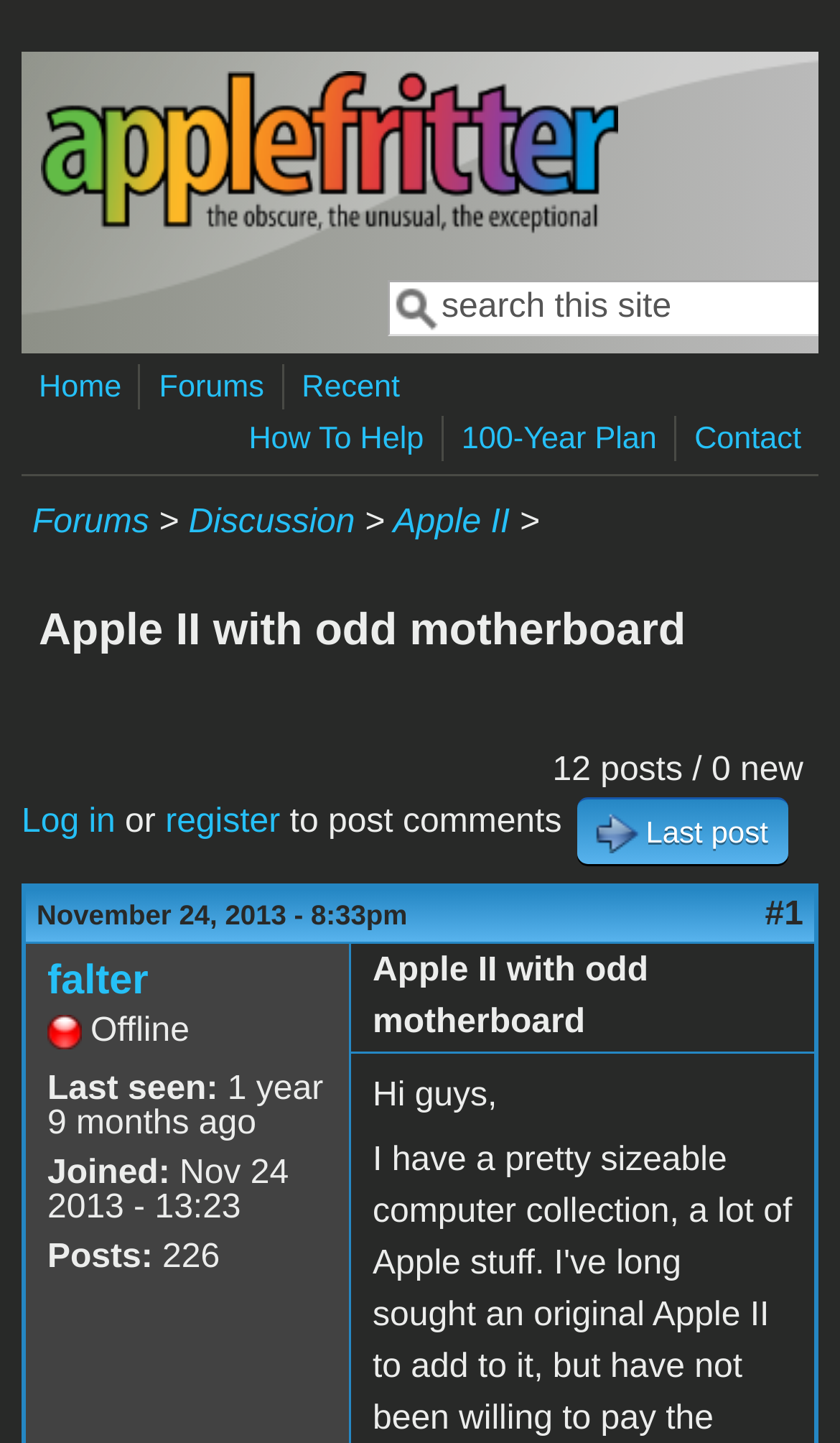How many posts are in this discussion?
Analyze the screenshot and provide a detailed answer to the question.

I found the answer by looking at the text '12 posts / 0 new' which is located below the heading 'Apple II with odd motherboard'.